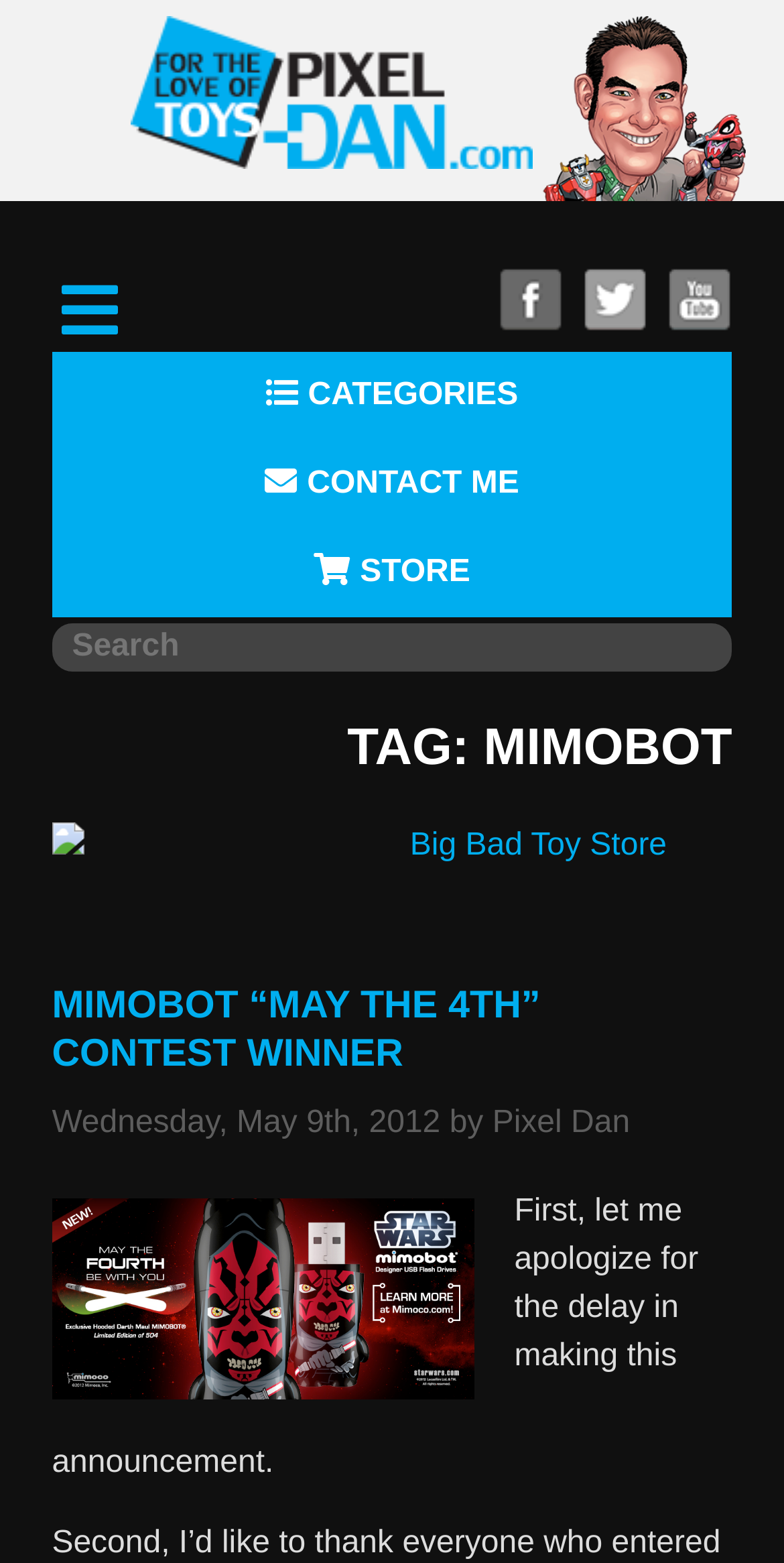Provide the bounding box coordinates of the HTML element described by the text: "Mimoco.com".

[0.066, 0.9, 0.299, 0.922]